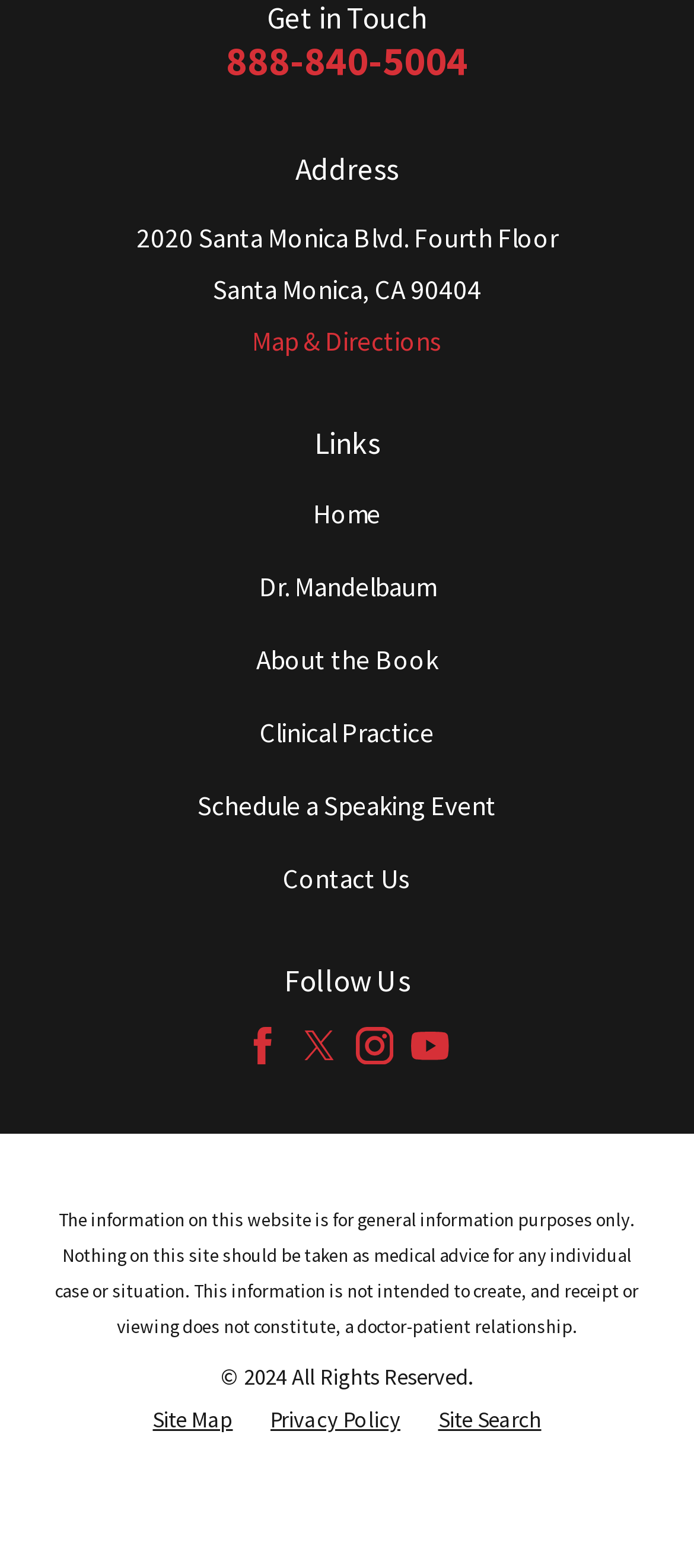Provide a short answer to the following question with just one word or phrase: How many social media links are available?

4